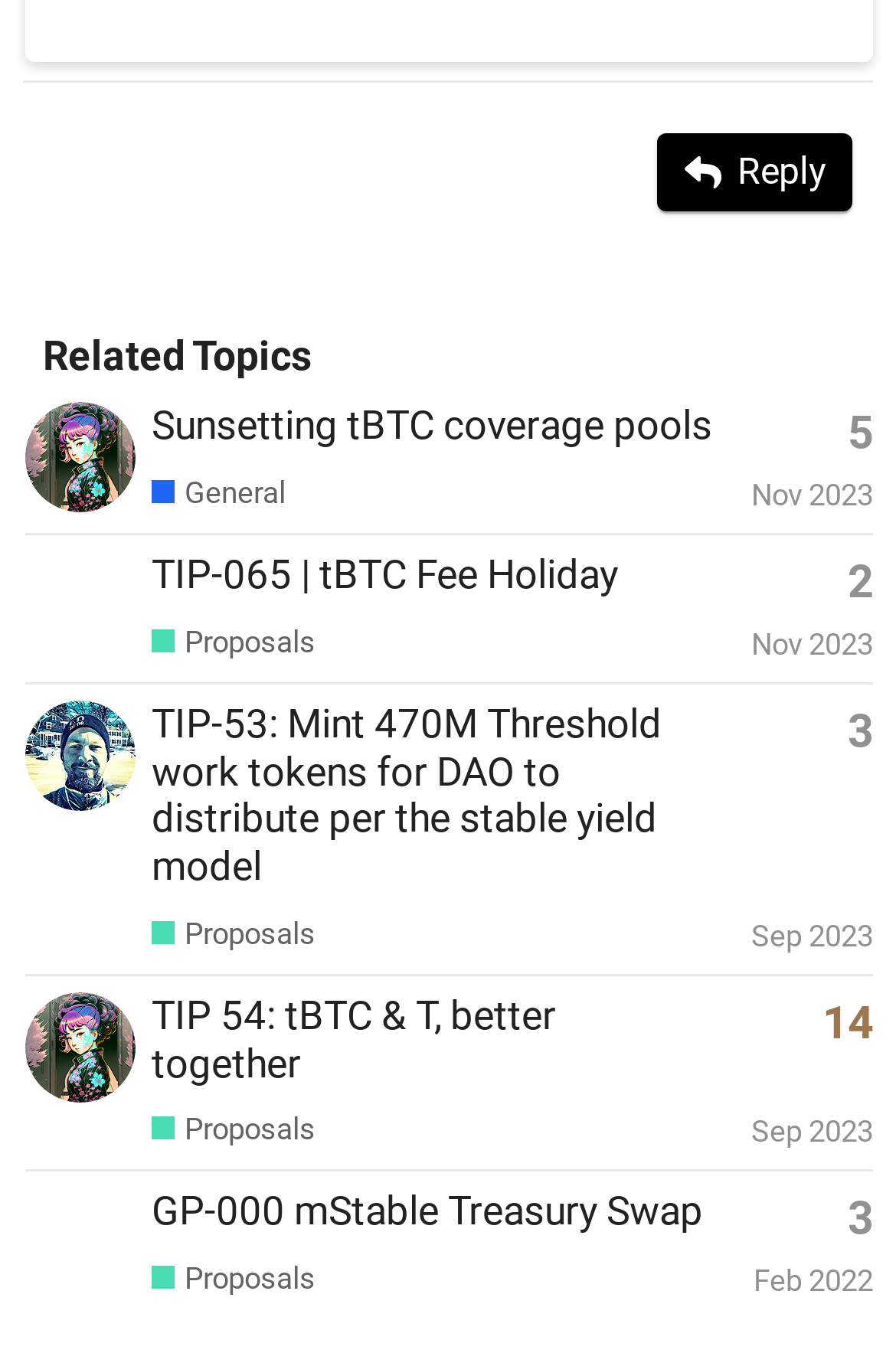Can you identify the bounding box coordinates of the clickable region needed to carry out this instruction: 'Go to the profile of 'Luna5''? The coordinates should be four float numbers within the range of 0 to 1, stated as [left, top, right, bottom].

[0.028, 0.322, 0.151, 0.352]